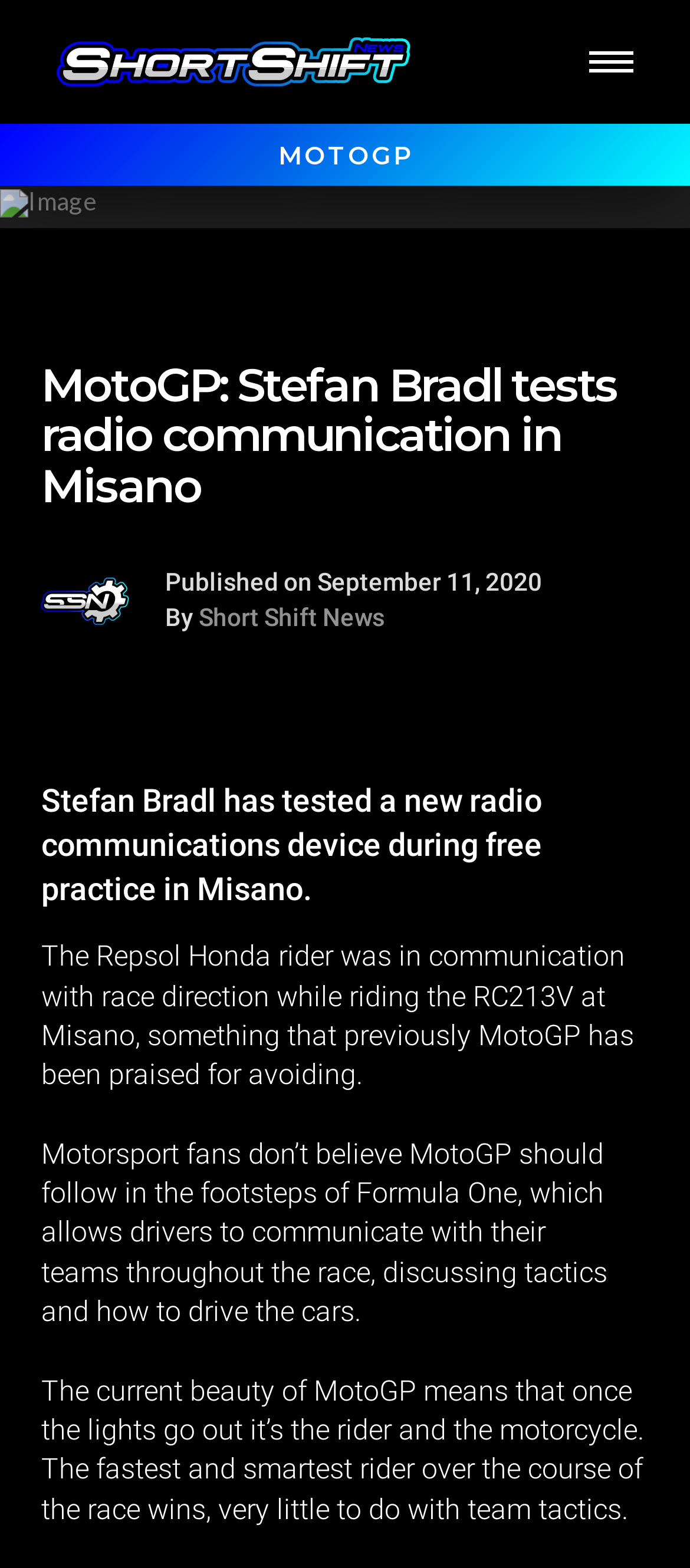Answer the question with a brief word or phrase:
What is the name of the news organization publishing the article?

Short Shift News